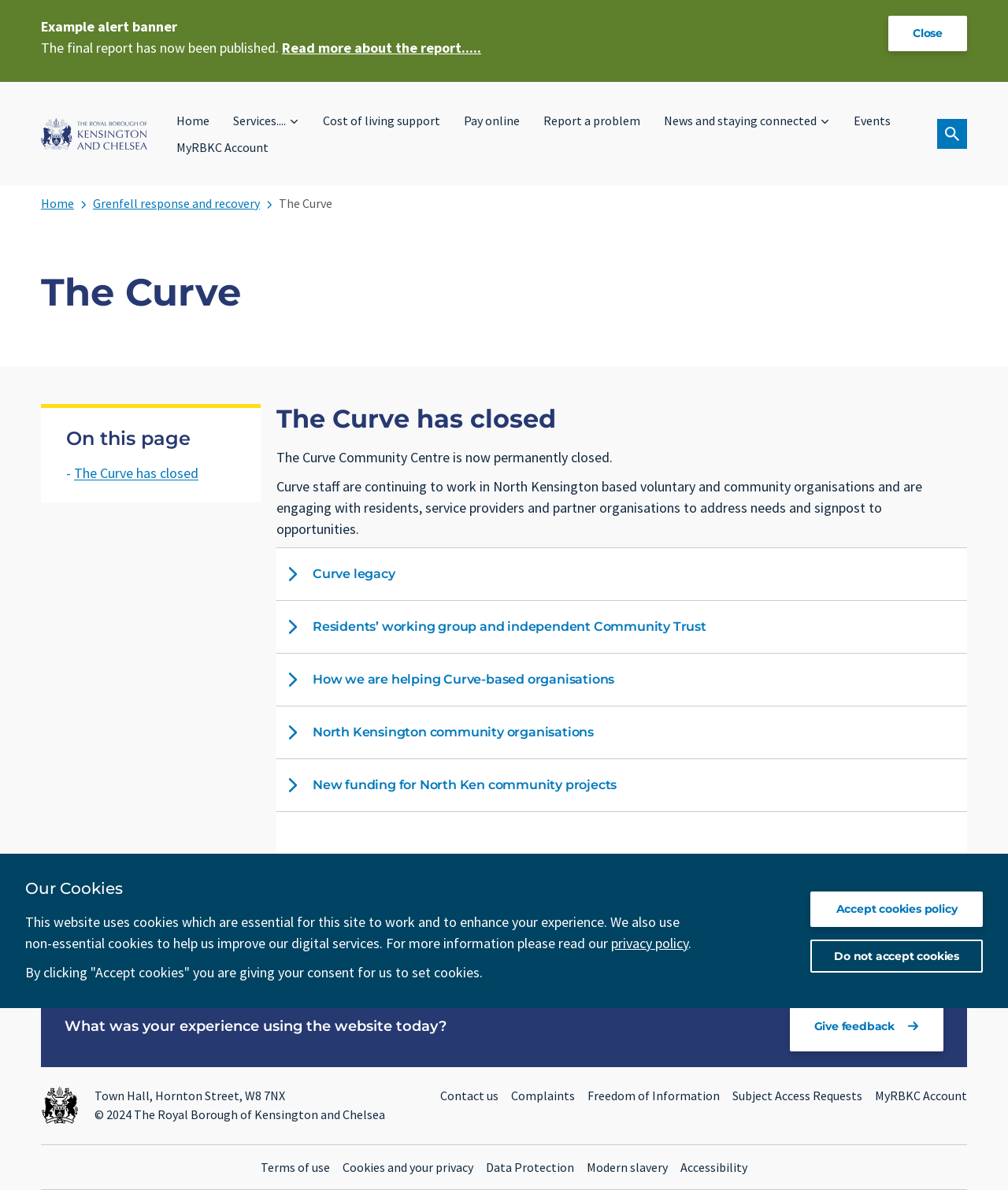Locate the bounding box coordinates of the element to click to perform the following action: 'Read more about the report'. The coordinates should be given as four float values between 0 and 1, in the form of [left, top, right, bottom].

[0.28, 0.032, 0.477, 0.048]